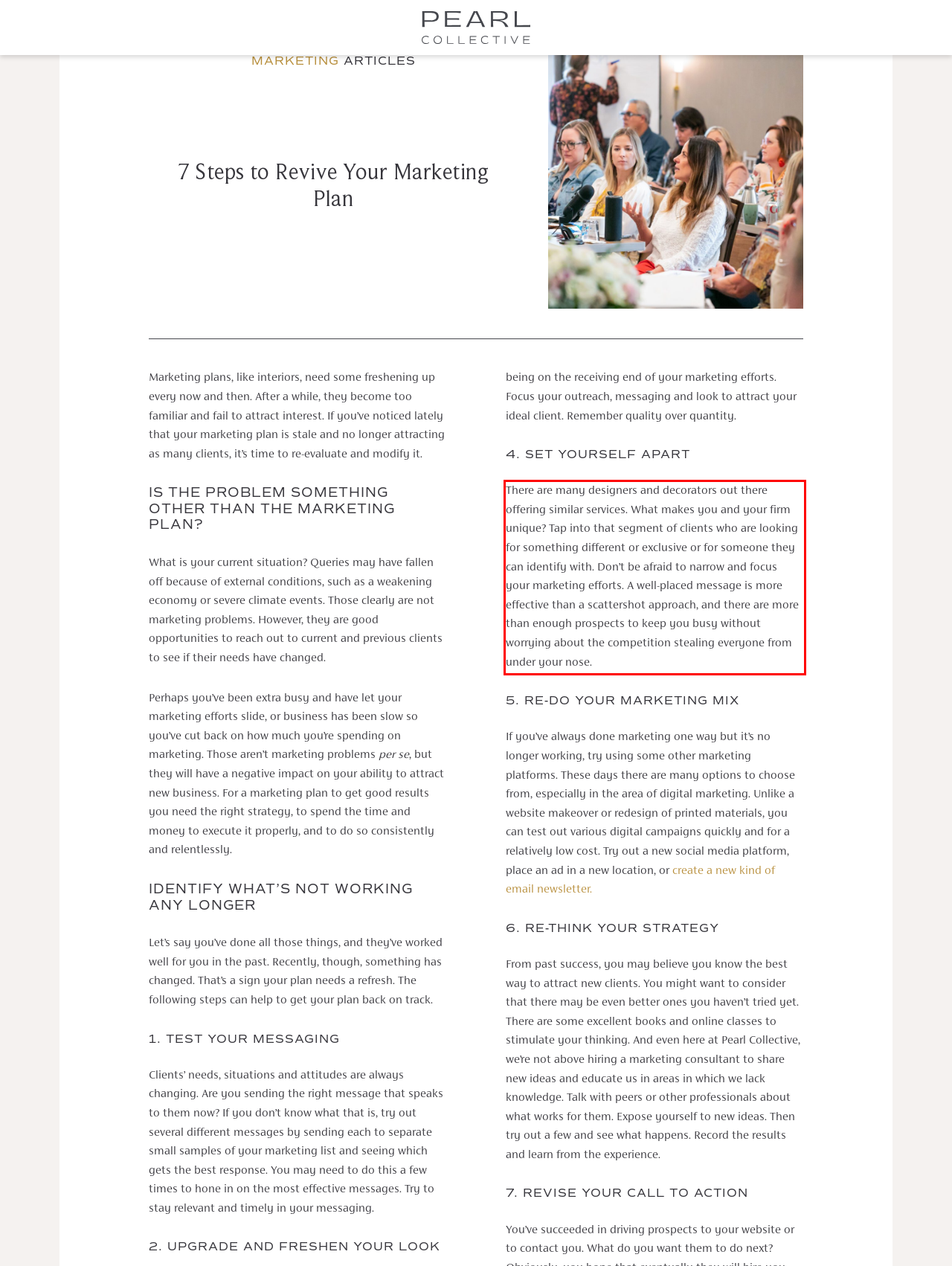You are provided with a webpage screenshot that includes a red rectangle bounding box. Extract the text content from within the bounding box using OCR.

There are many designers and decorators out there offering similar services. What makes you and your firm unique? Tap into that segment of clients who are looking for something different or exclusive or for someone they can identify with. Don’t be afraid to narrow and focus your marketing efforts. A well-placed message is more effective than a scattershot approach, and there are more than enough prospects to keep you busy without worrying about the competition stealing everyone from under your nose.